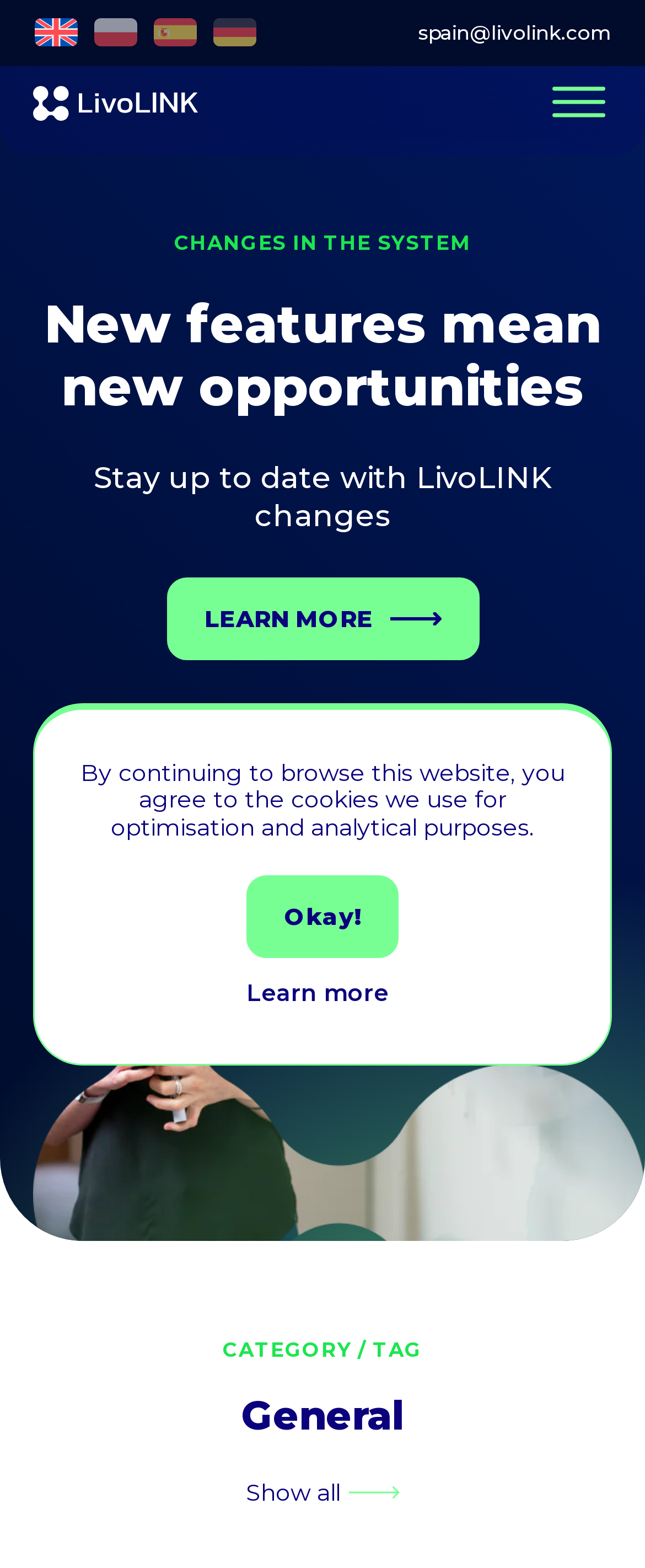Using details from the image, please answer the following question comprehensively:
What is the topic of the heading in the middle?

I examined the middle section of the webpage and found a heading with the text 'New features mean new opportunities', which indicates that the topic is about new features.